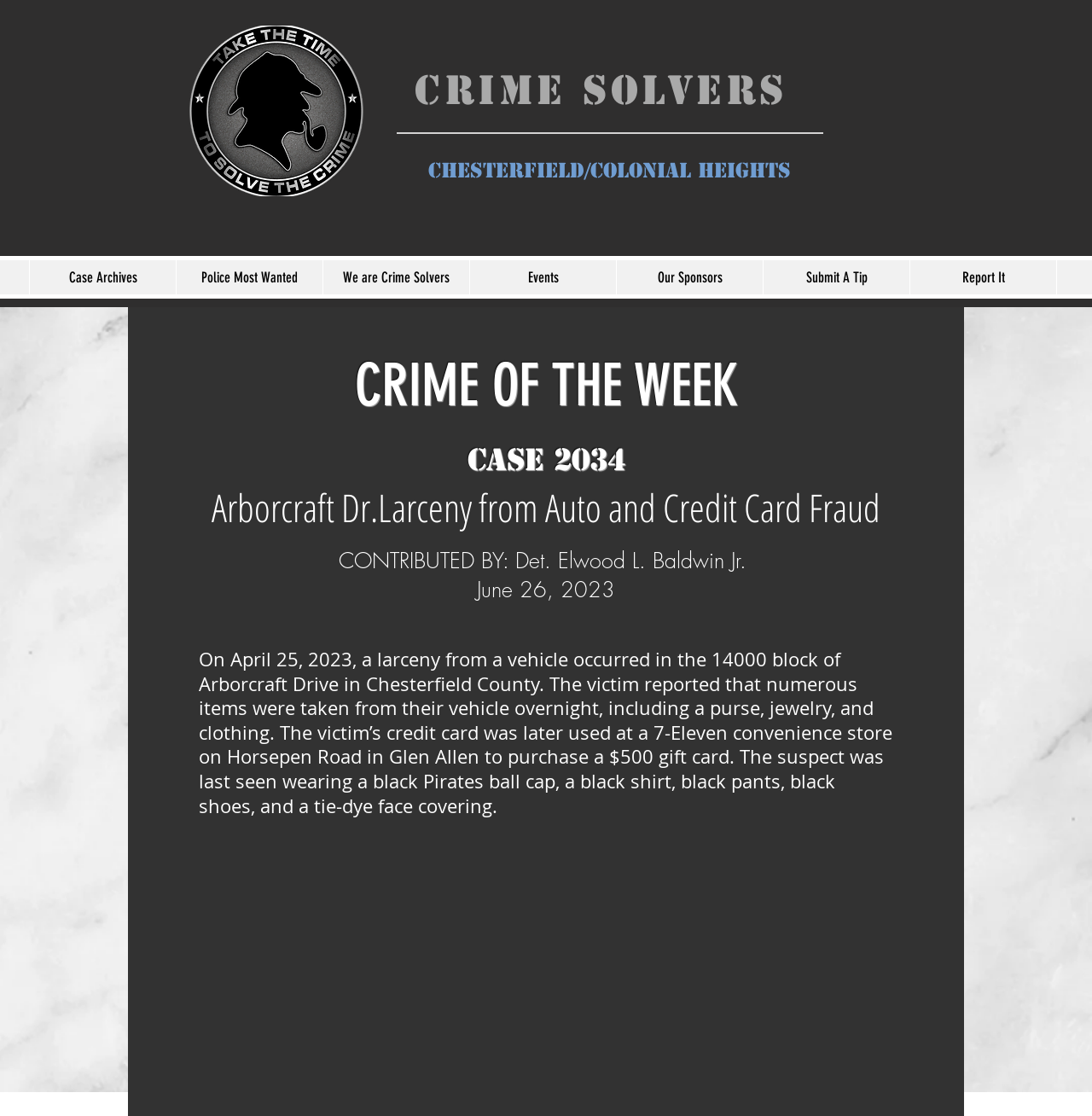Provide a brief response using a word or short phrase to this question:
What is the name of the police department involved in the robbery?

Chesterfield County Police Department